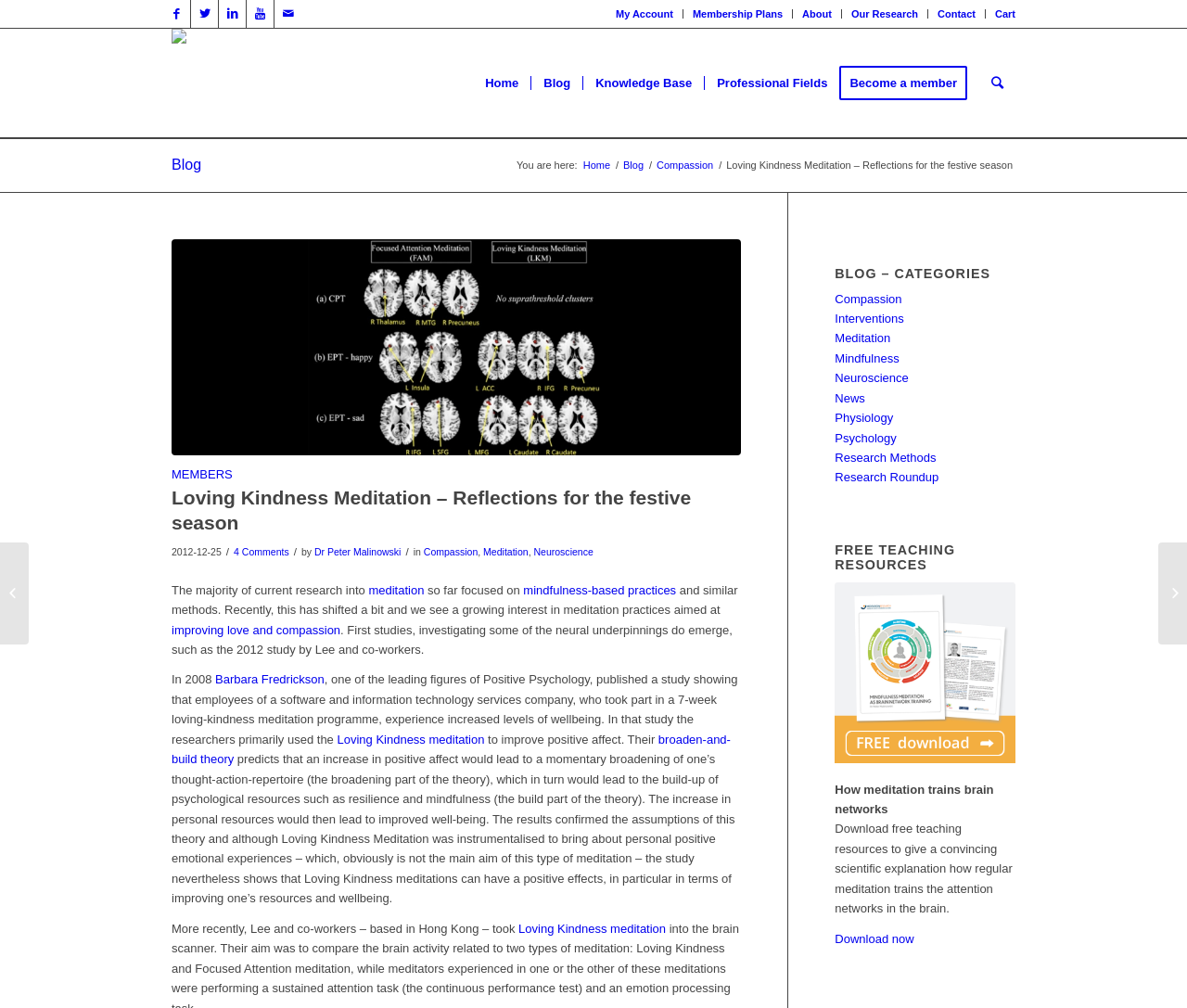What is the main topic of the blog post?
Please answer the question with a detailed response using the information from the screenshot.

The main topic of the blog post can be determined by looking at the title of the post, which is 'Loving Kindness Meditation – Reflections for the festive season'. This title is displayed prominently on the webpage, indicating that the post is about Loving Kindness Meditation.